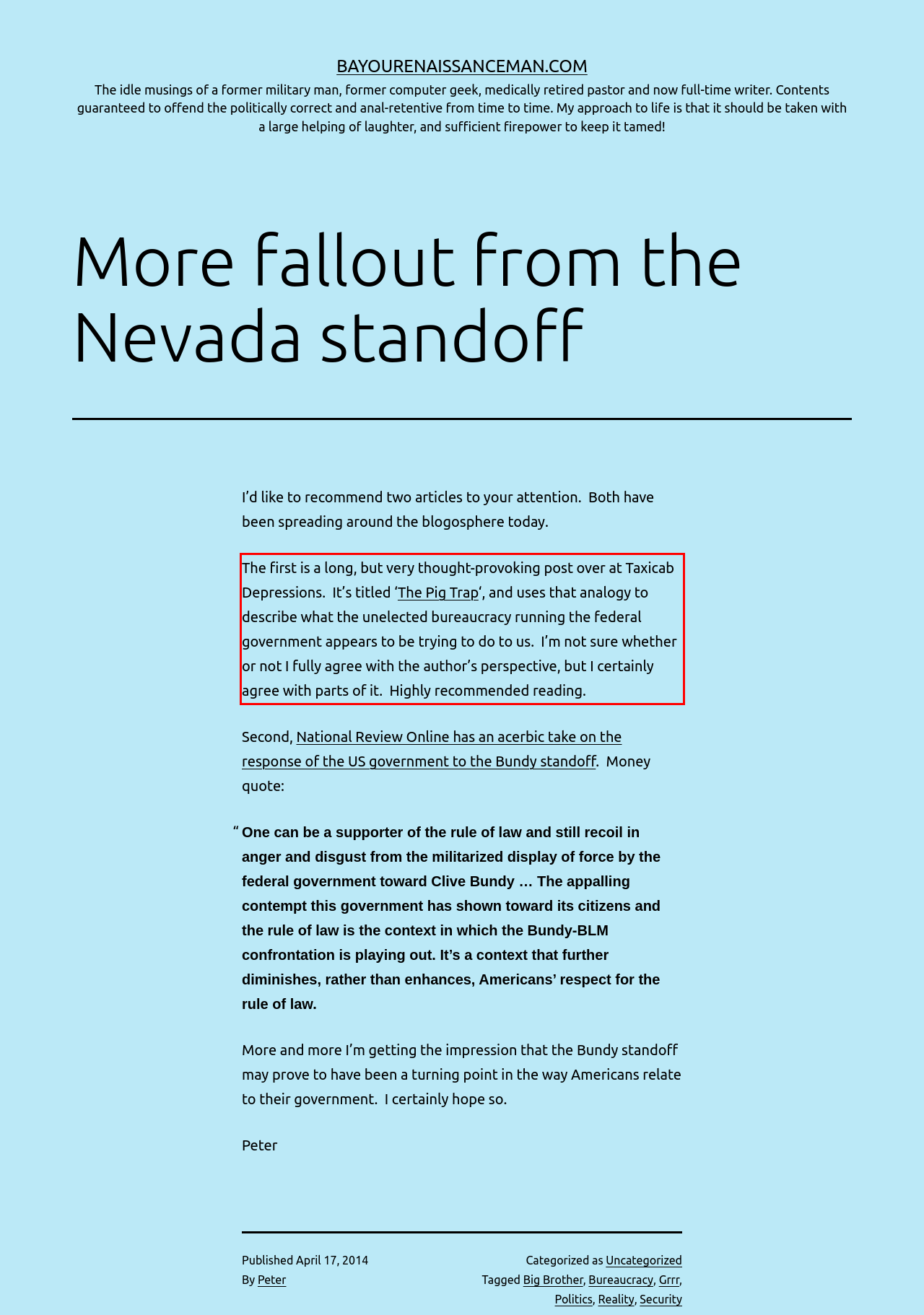Observe the screenshot of the webpage, locate the red bounding box, and extract the text content within it.

The first is a long, but very thought-provoking post over at Taxicab Depressions. It’s titled ‘The Pig Trap‘, and uses that analogy to describe what the unelected bureaucracy running the federal government appears to be trying to do to us. I’m not sure whether or not I fully agree with the author’s perspective, but I certainly agree with parts of it. Highly recommended reading.